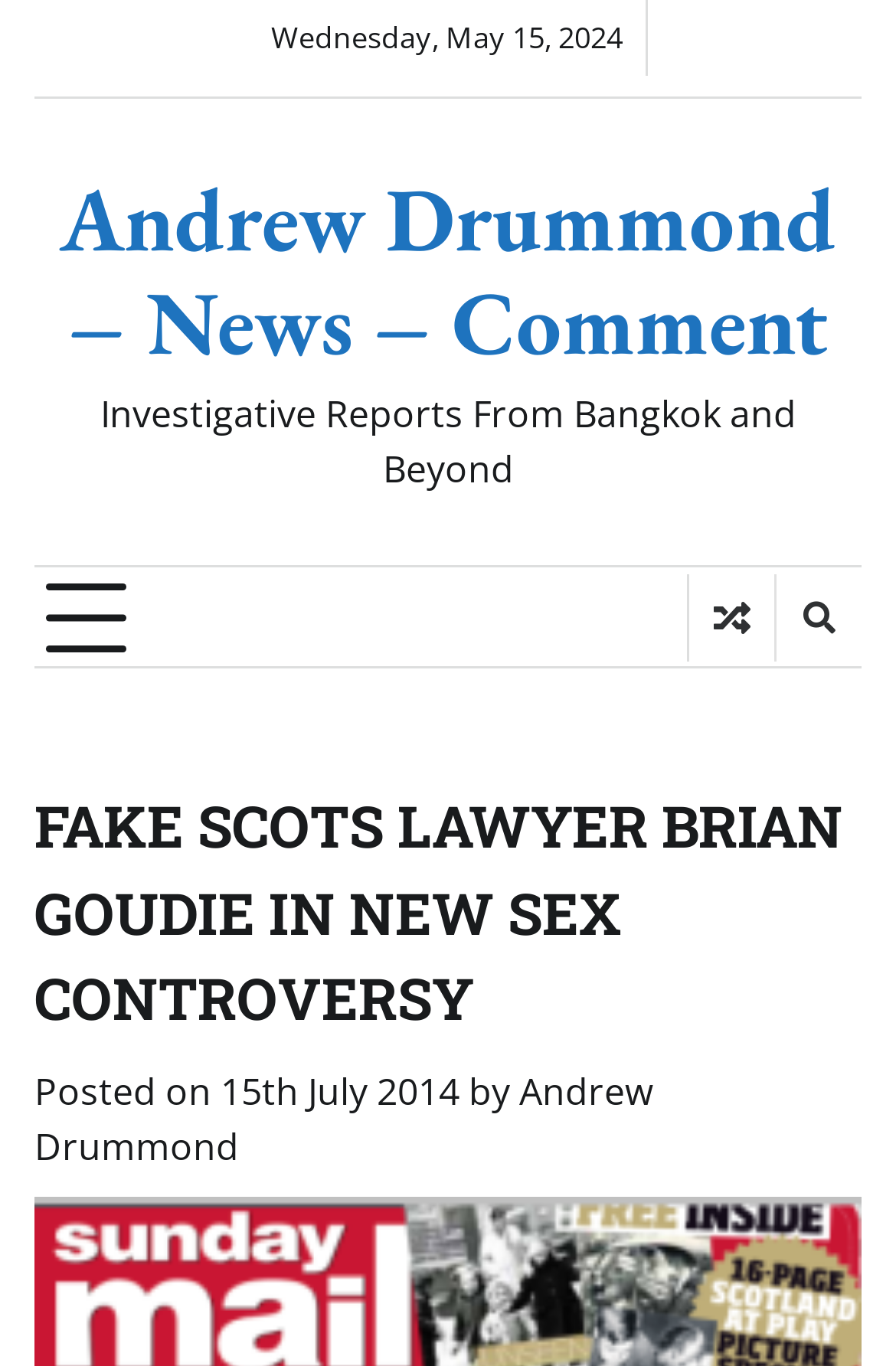Who is the author of the article?
Please give a detailed answer to the question using the information shown in the image.

I found the author's name by looking at the text 'by' followed by a link with the author's name 'Andrew Drummond'.